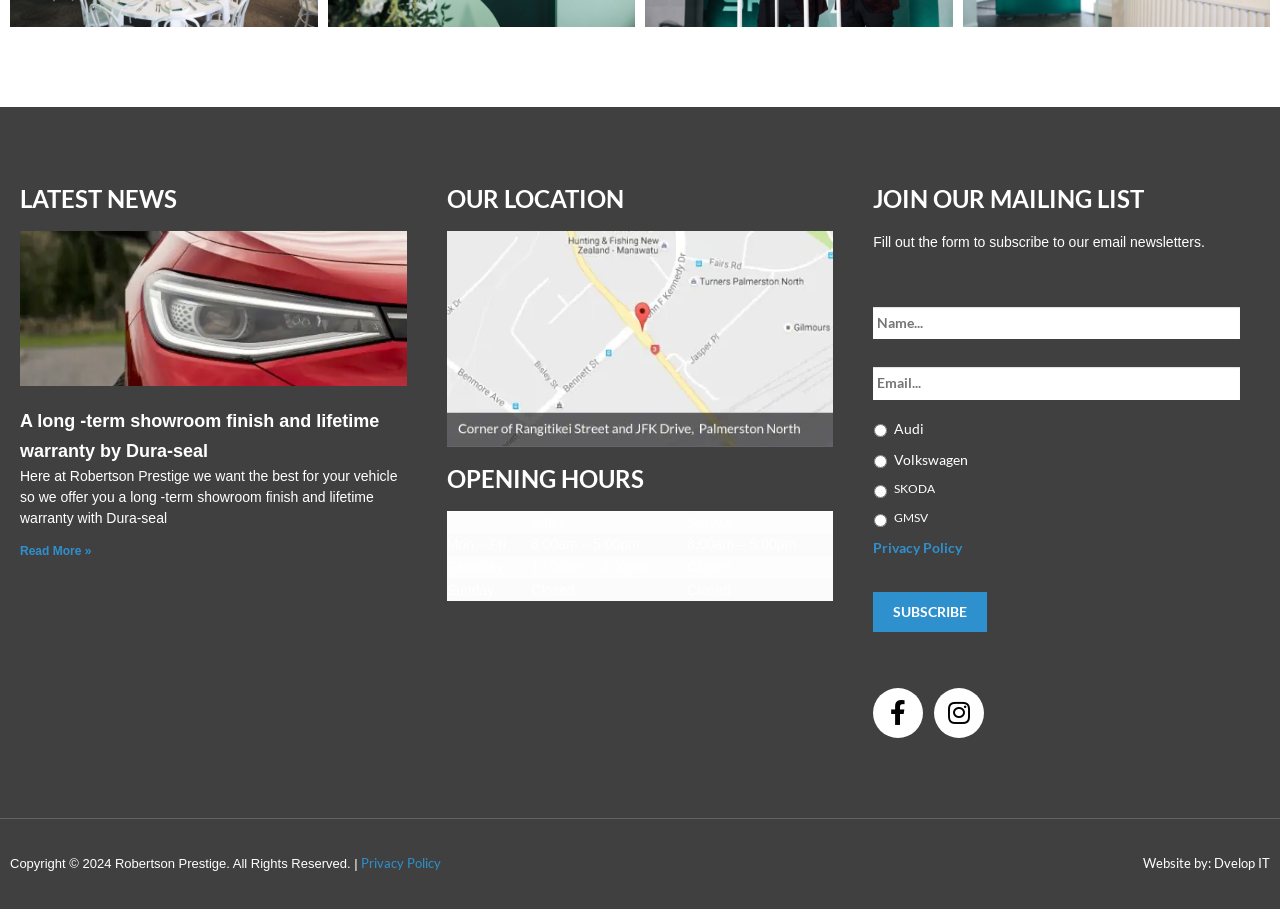What is the name of the dealership?
With the help of the image, please provide a detailed response to the question.

The name of the dealership can be found in the 'LATEST NEWS' section, where it is mentioned as 'Here at Robertson Prestige we want the best for your vehicle...'.